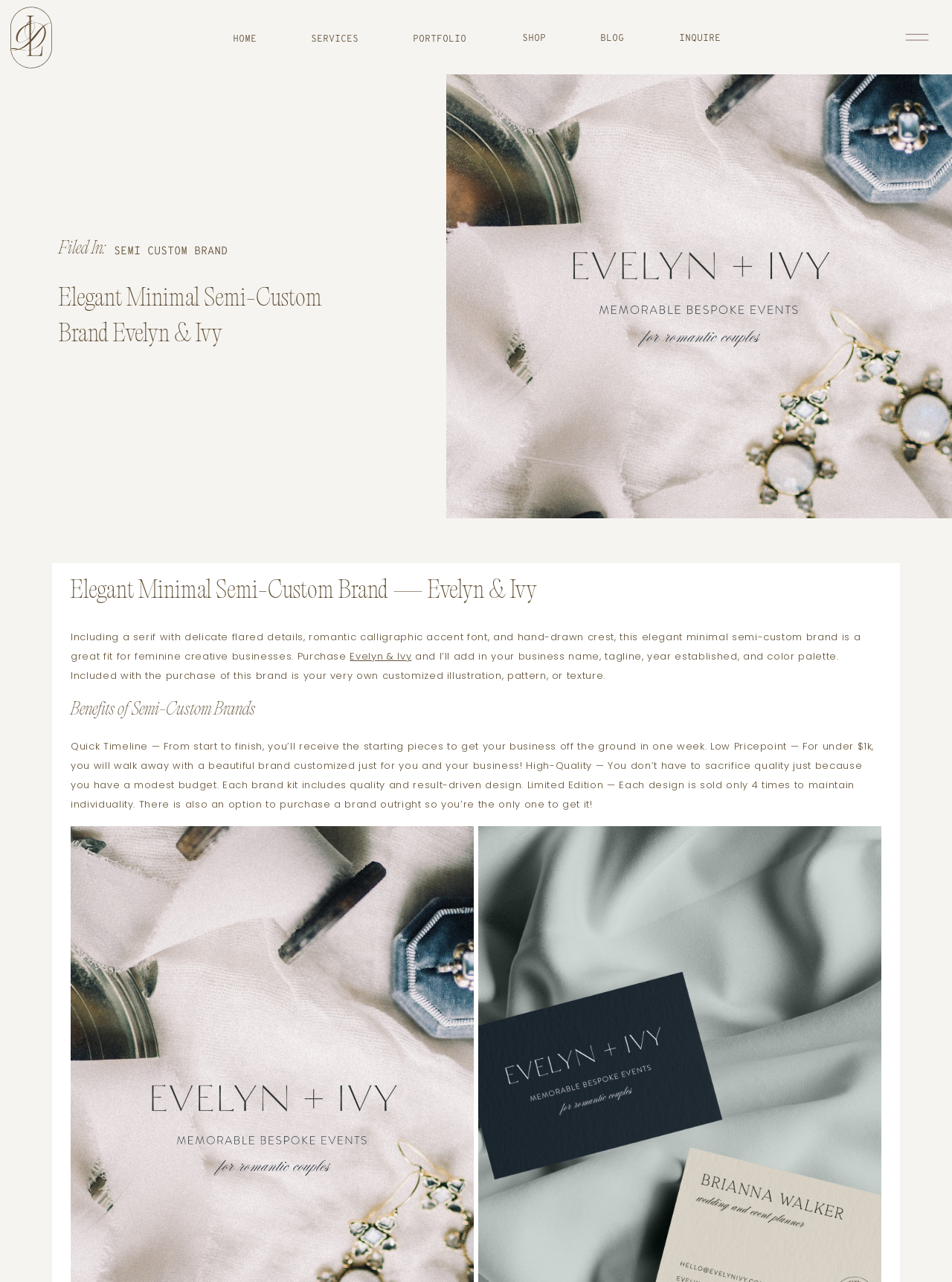Please indicate the bounding box coordinates of the element's region to be clicked to achieve the instruction: "View PORTFOLIO". Provide the coordinates as four float numbers between 0 and 1, i.e., [left, top, right, bottom].

[0.434, 0.026, 0.49, 0.035]